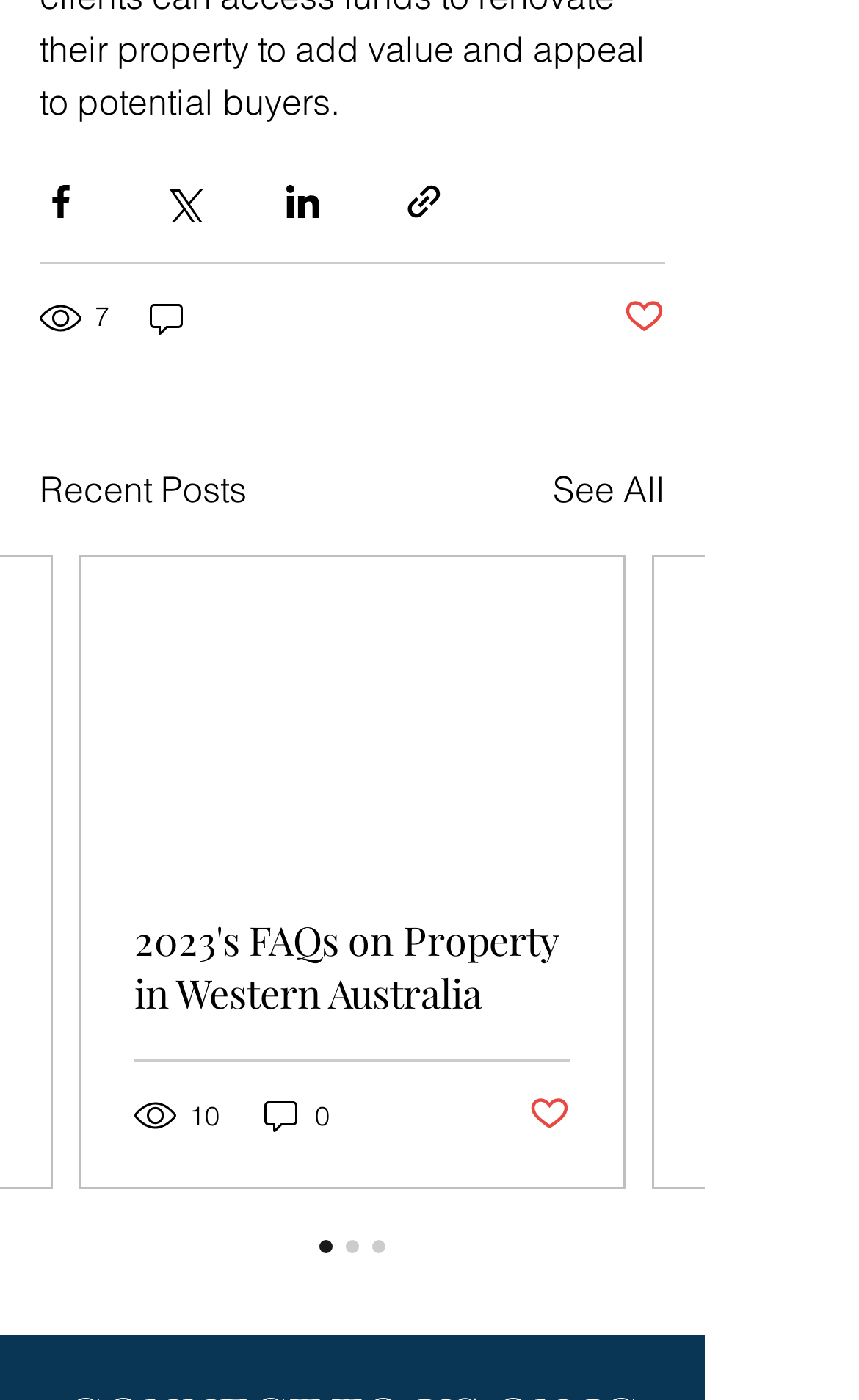Kindly provide the bounding box coordinates of the section you need to click on to fulfill the given instruction: "Read the article".

[0.095, 0.398, 0.726, 0.616]